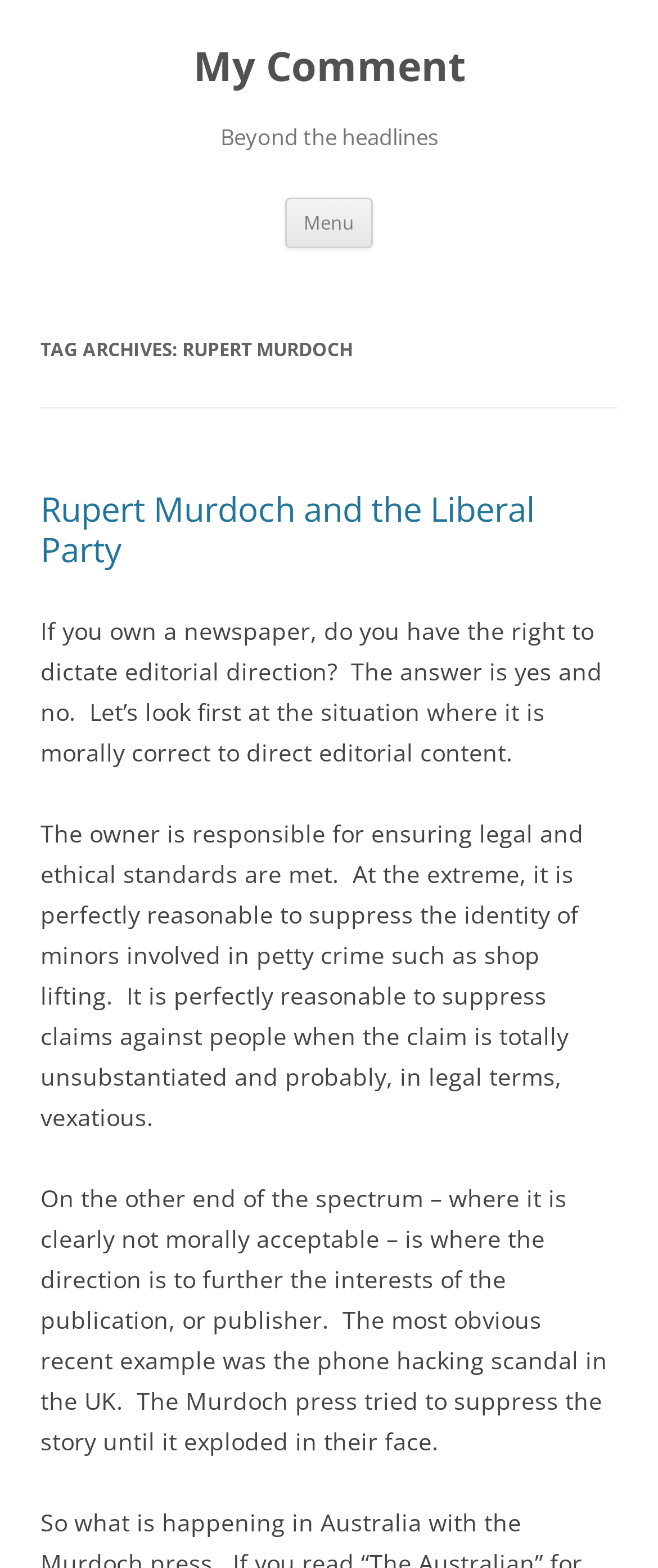Given the description: "Menu", determine the bounding box coordinates of the UI element. The coordinates should be formatted as four float numbers between 0 and 1, [left, top, right, bottom].

[0.433, 0.126, 0.567, 0.158]